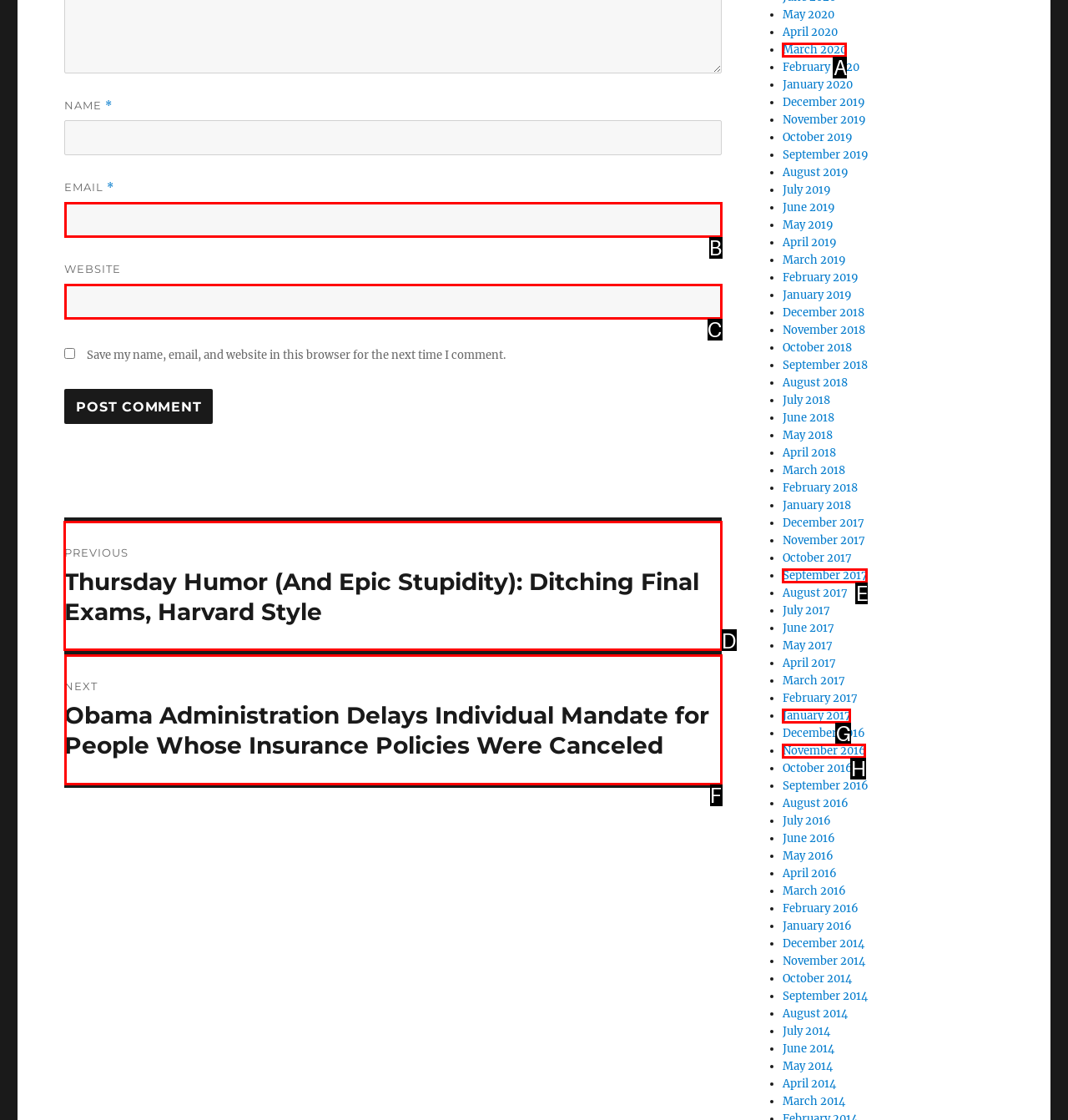Given the instruction: Go to previous post, which HTML element should you click on?
Answer with the letter that corresponds to the correct option from the choices available.

D